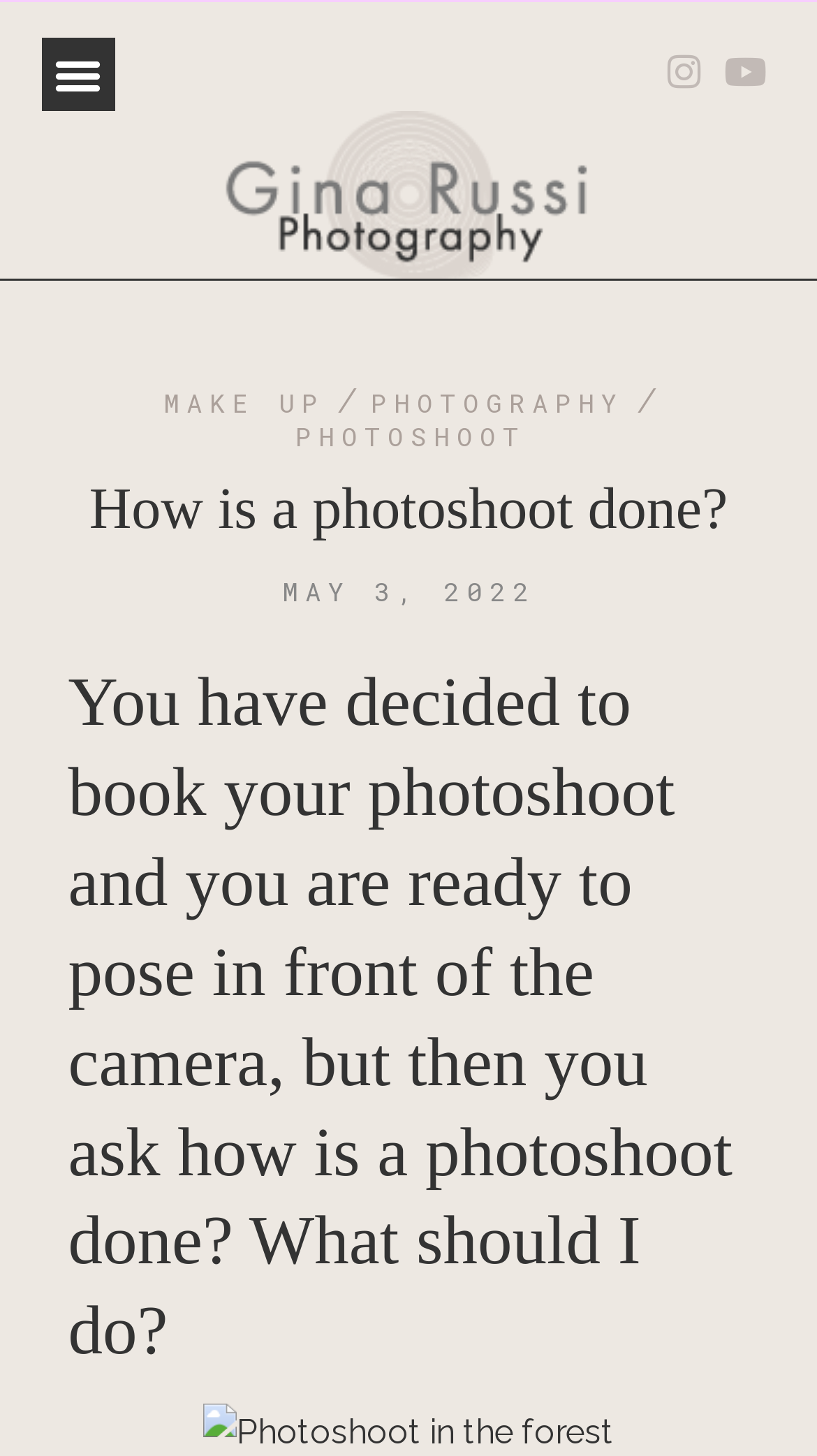When was the article published?
Kindly give a detailed and elaborate answer to the question.

I found the publication date of the article by looking at the text below the main heading, which says 'MAY 3, 2022'.